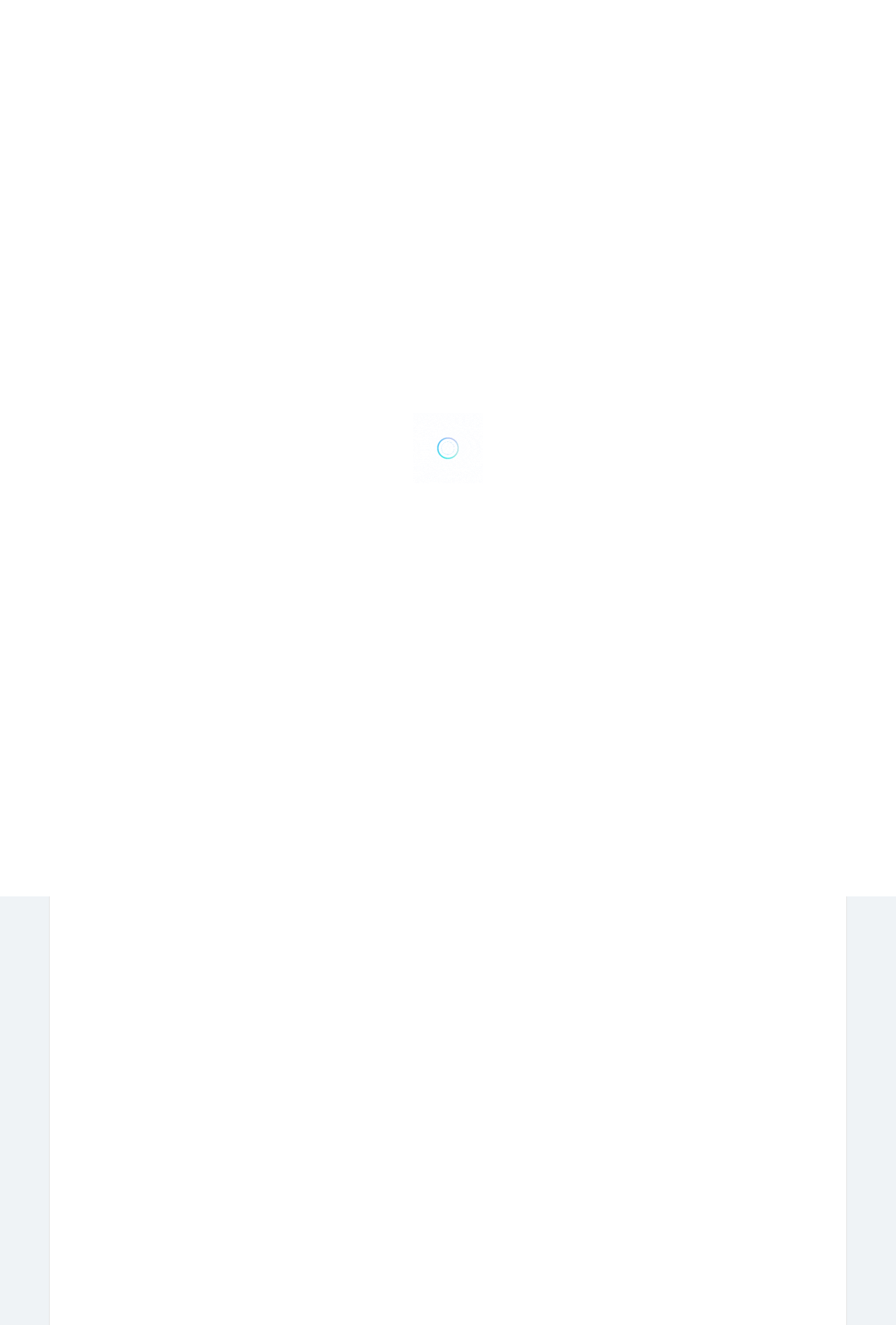Please find the bounding box coordinates of the clickable region needed to complete the following instruction: "Click the 'Home' link". The bounding box coordinates must consist of four float numbers between 0 and 1, i.e., [left, top, right, bottom].

[0.413, 0.012, 0.446, 0.022]